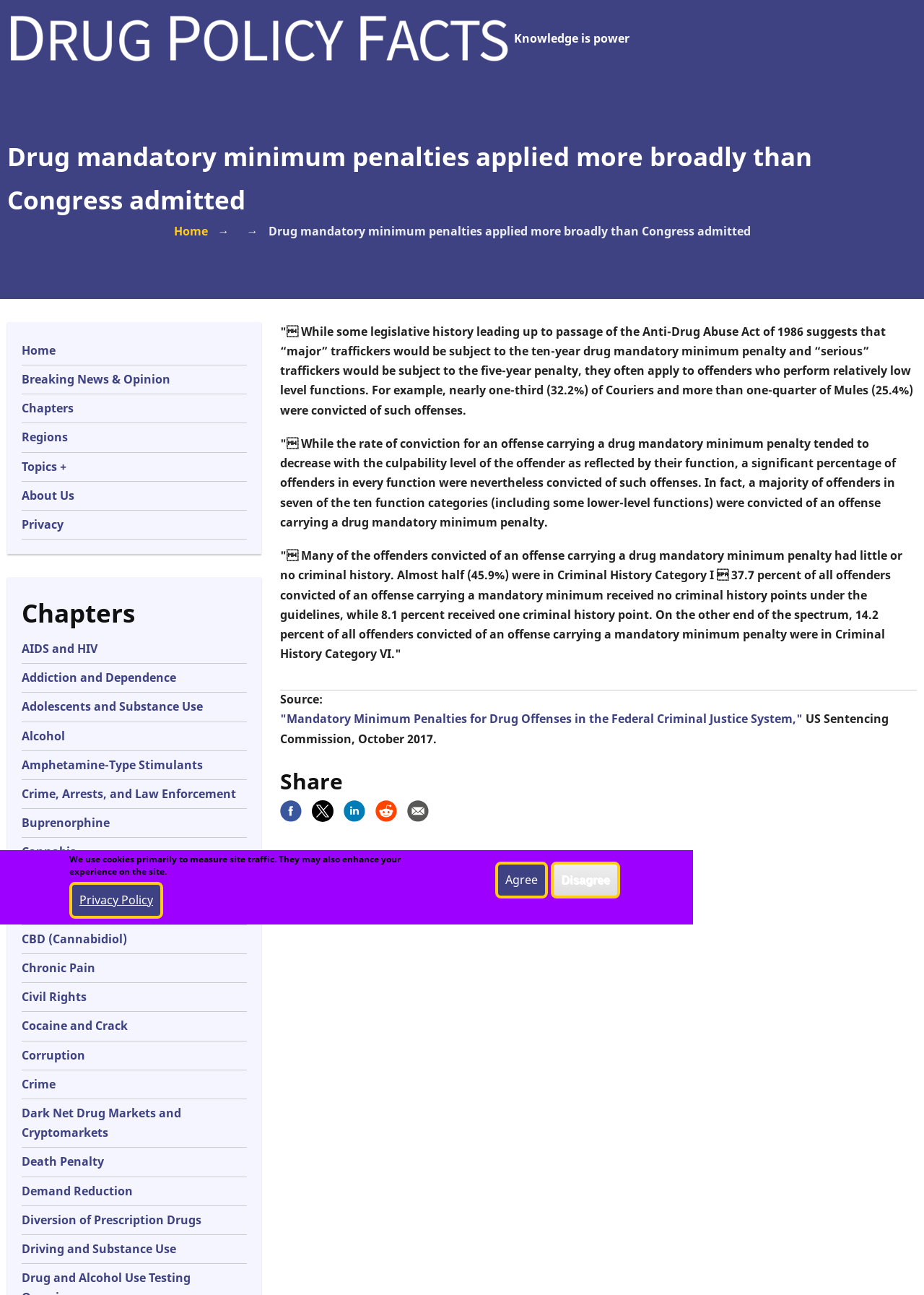Generate a comprehensive description of the webpage content.

This webpage is about drug mandatory minimum penalties, with a focus on how they are applied more broadly than Congress admitted. The page has a navigation menu at the top left, with links to "Home", "Breaking News & Opinion", "Chapters", "Regions", "Topics +", and "About Us". Below the navigation menu, there is a heading that reads "Drug mandatory minimum penalties applied more broadly than Congress admitted".

The main content of the page is divided into several sections. The first section discusses how the ten-year drug mandatory minimum penalty was intended for "major" traffickers, but is often applied to offenders who perform relatively low-level functions. This section includes three paragraphs of text, with statistics and examples to support the claim.

Below this section, there is a heading that reads "Share", with links to share the content on Facebook, X, LinkedIn, Reddit, and by email. Each share button is accompanied by an image.

To the right of the main content, there is a sidebar with links to various chapters, including "AIDS and HIV", "Addiction and Dependence", "Adolescents and Substance Use", and many others. There are 25 chapter links in total.

At the top of the page, there is a cookie notification alert dialog with a heading that reads "We use cookies primarily to measure site traffic. They may also enhance your experience on the site." The notification includes a button to agree to the use of cookies and a button to disagree.

There is also a link at the top left of the page that reads "Skip to main content", which allows users to bypass the navigation menu and go directly to the main content.